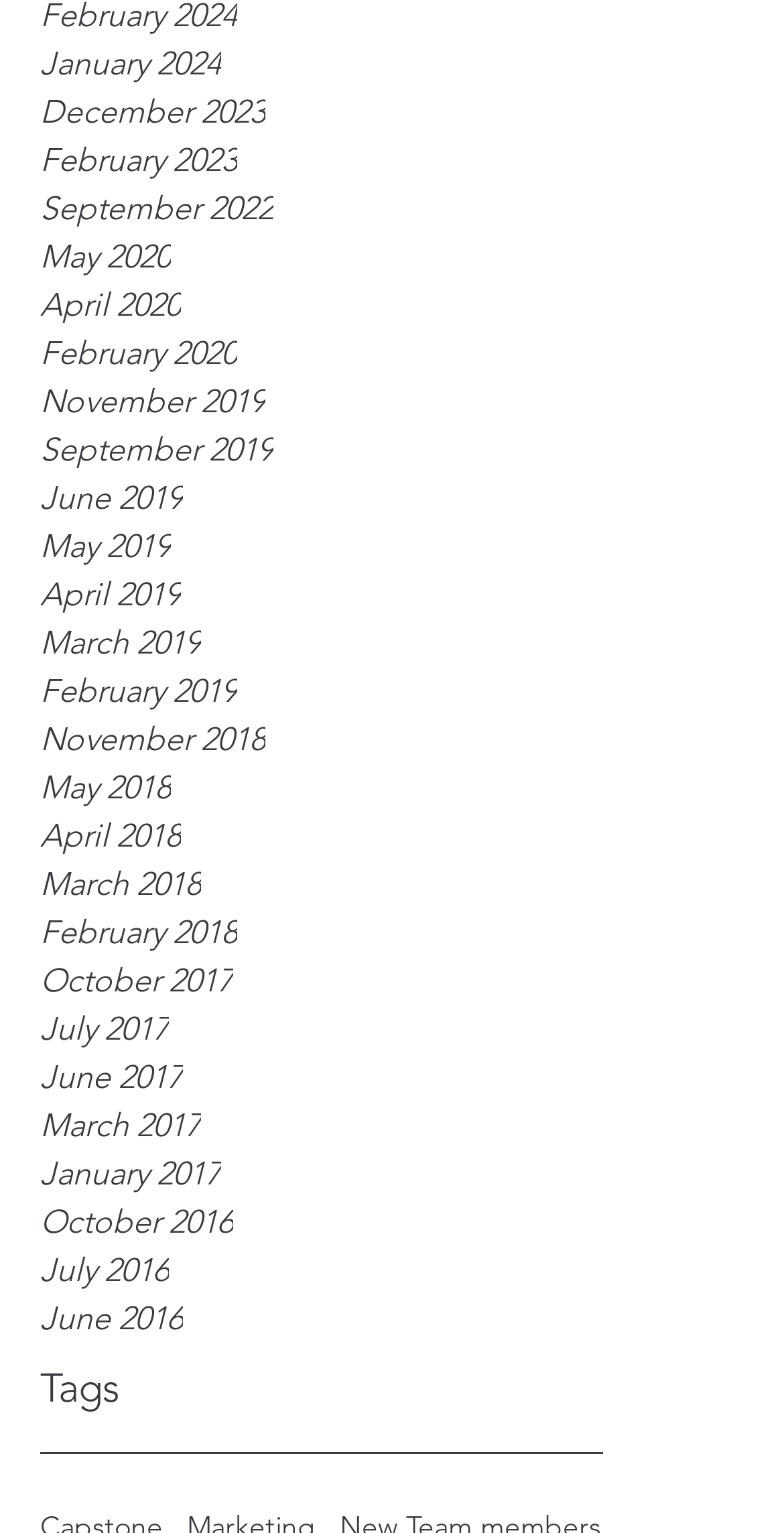What is the earliest month listed?
Can you provide an in-depth and detailed response to the question?

I examined the links at the top of the webpage, which appear to be a list of months in reverse chronological order. The last link is 'January 2017', which suggests it is the earliest month listed.